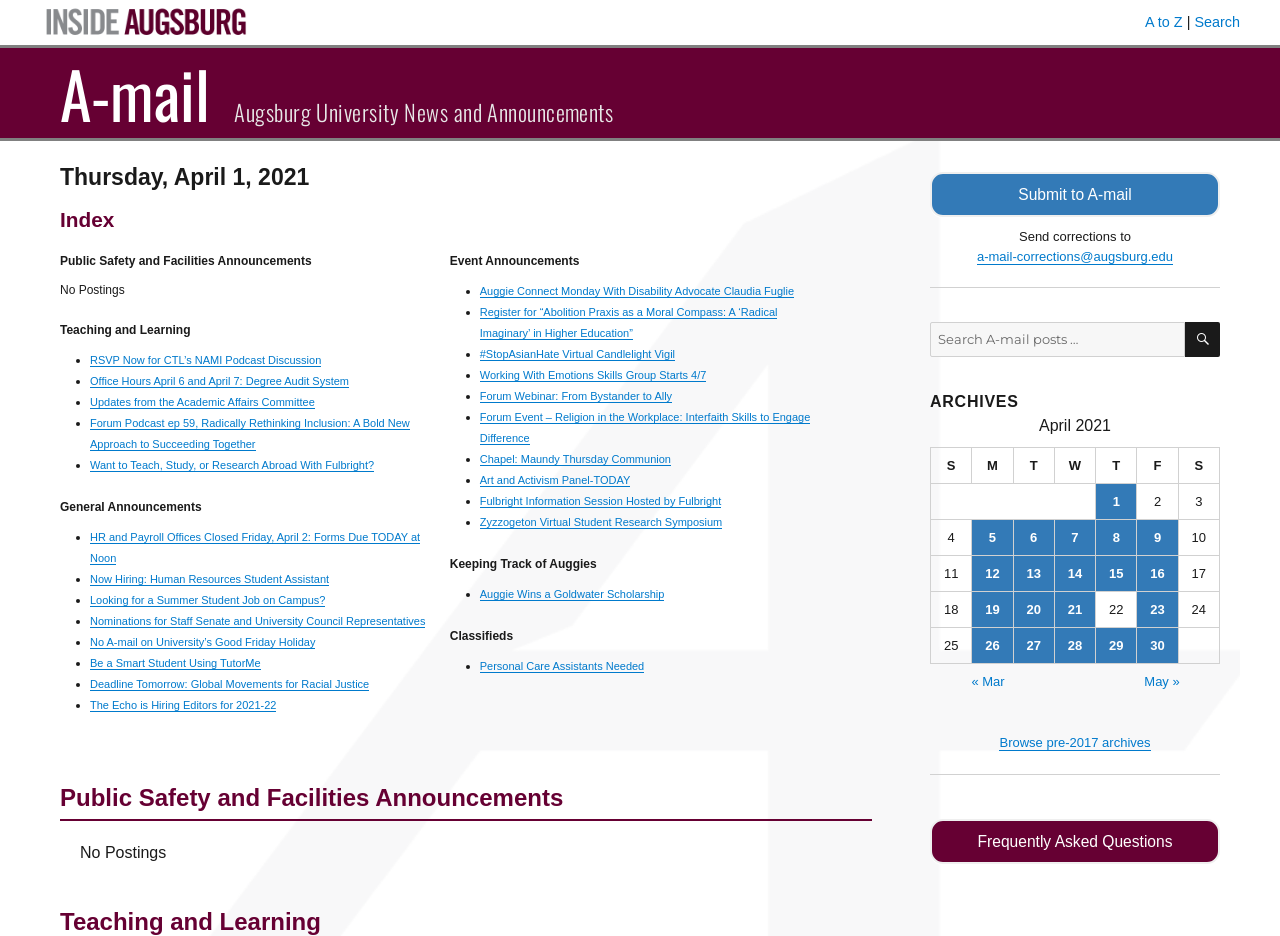Locate the bounding box coordinates of the area you need to click to fulfill this instruction: 'Click on 'Inside Augsburg''. The coordinates must be in the form of four float numbers ranging from 0 to 1: [left, top, right, bottom].

[0.031, 0.013, 0.197, 0.032]